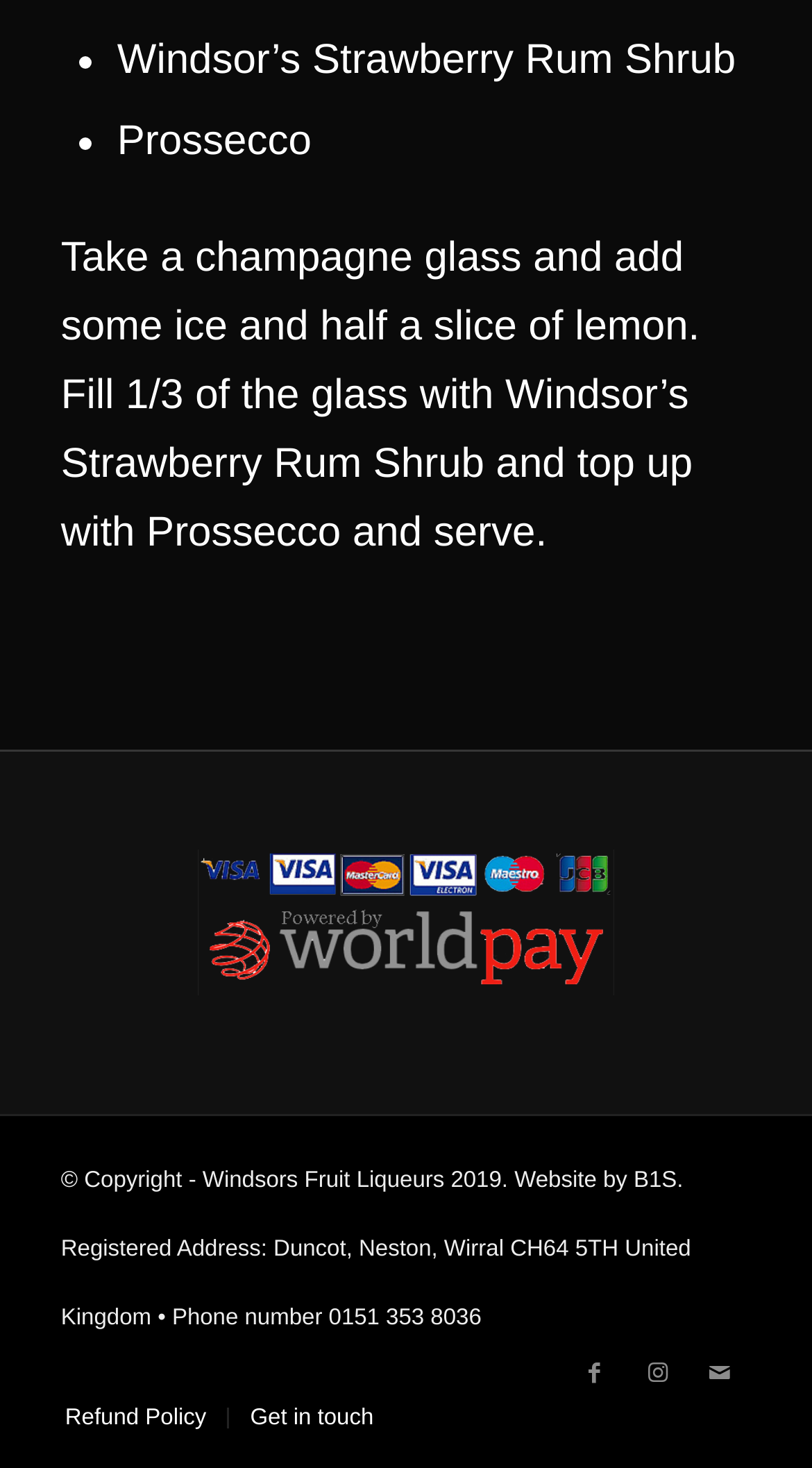Give a short answer using one word or phrase for the question:
What is the name of the company?

Windsors Fruit Liqueurs